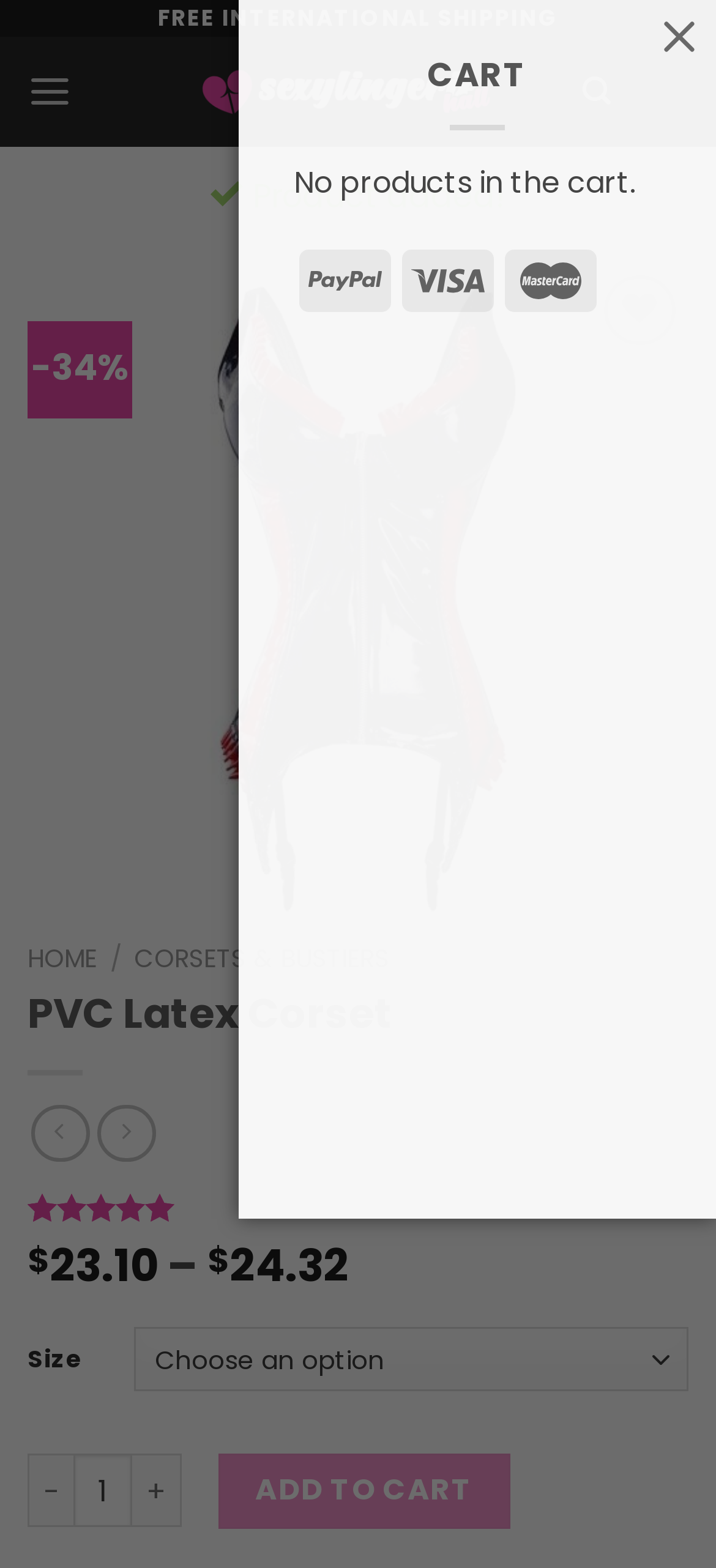Predict the bounding box coordinates for the UI element described as: "MORE INFO >>". The coordinates should be four float numbers between 0 and 1, presented as [left, top, right, bottom].

None